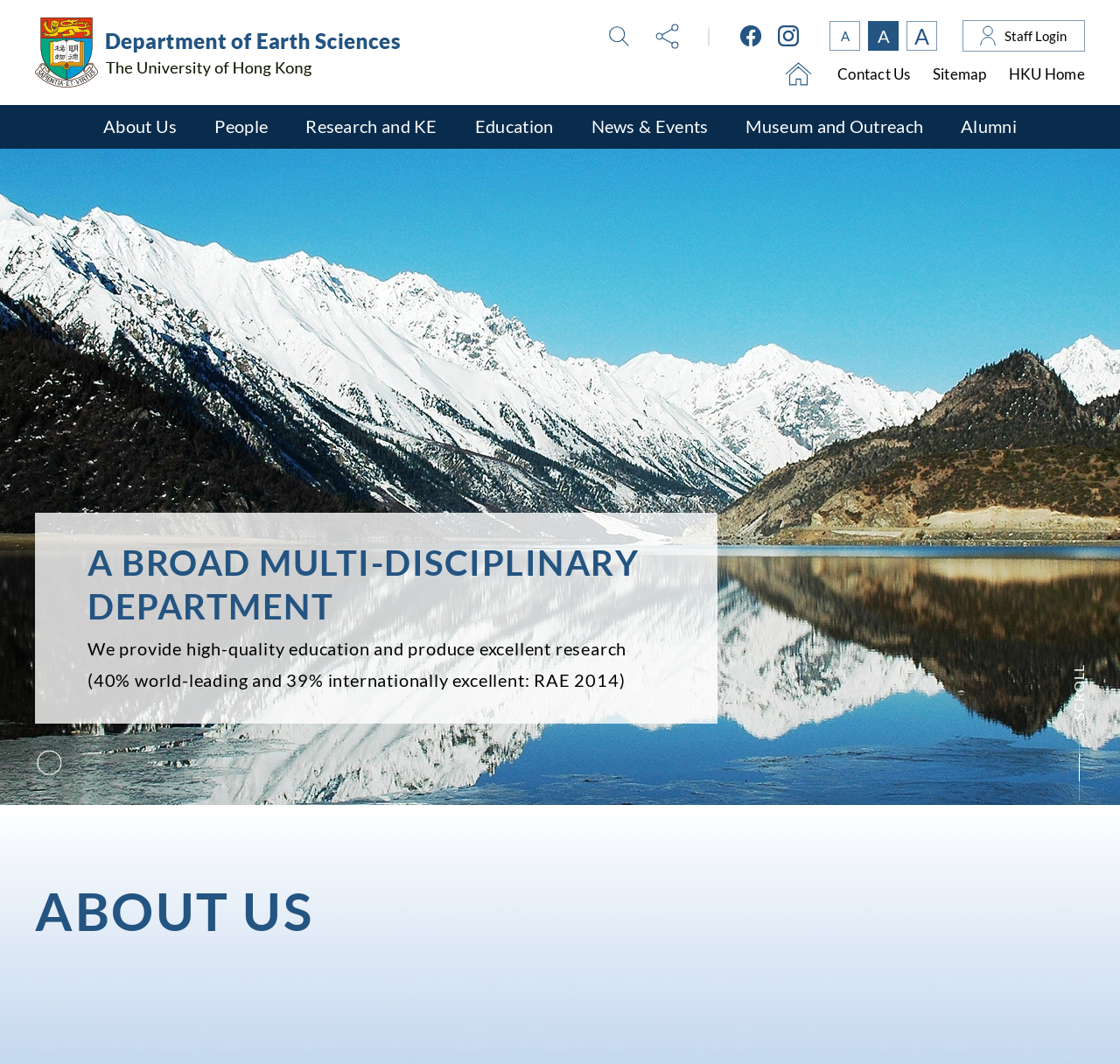Please answer the following question using a single word or phrase: 
What are the main sections of the department's website?

About Us, People, Research and KE, Education, News & Events, Museum and Outreach, Alumni